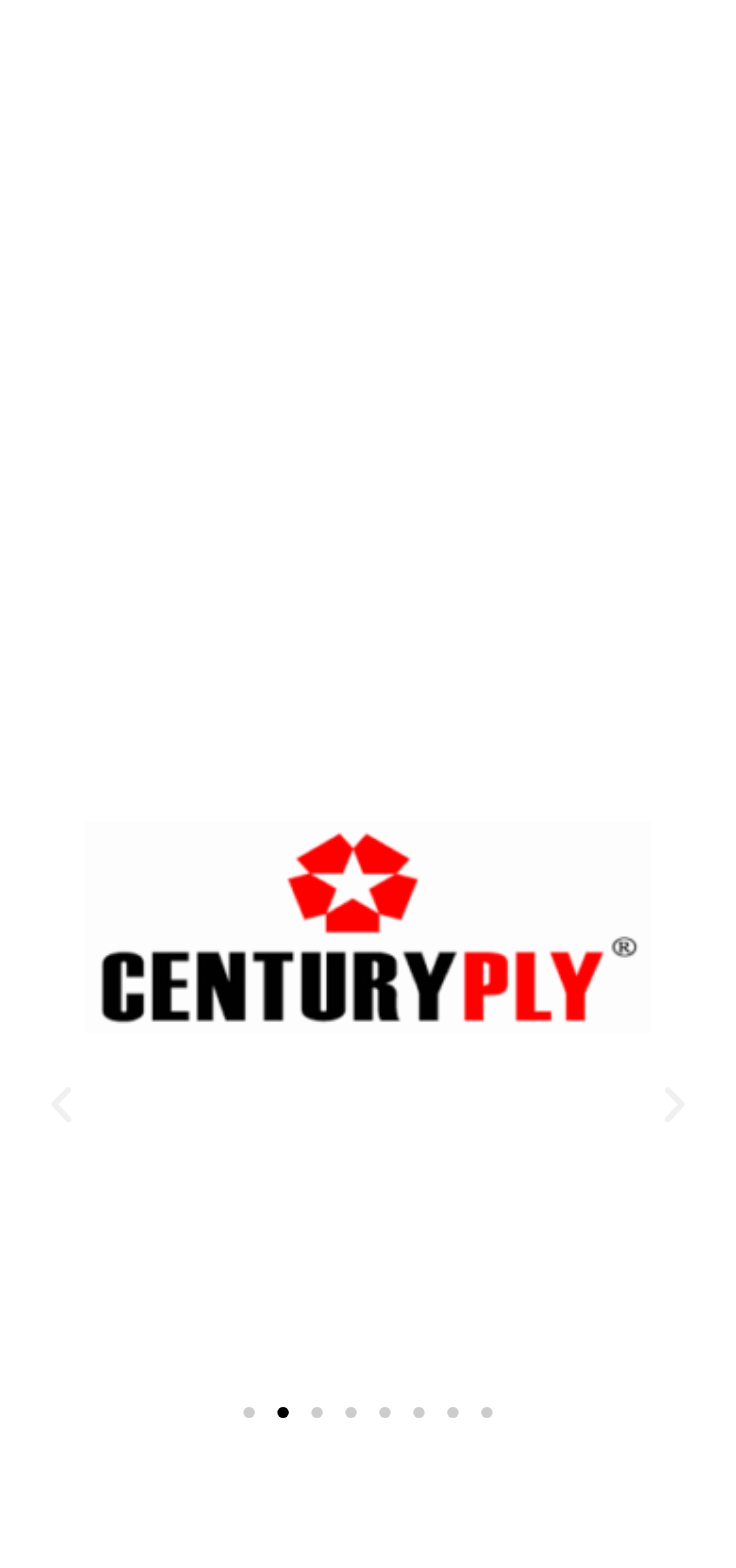Pinpoint the bounding box coordinates of the clickable area needed to execute the instruction: "Search for something". The coordinates should be specified as four float numbers between 0 and 1, i.e., [left, top, right, bottom].

None